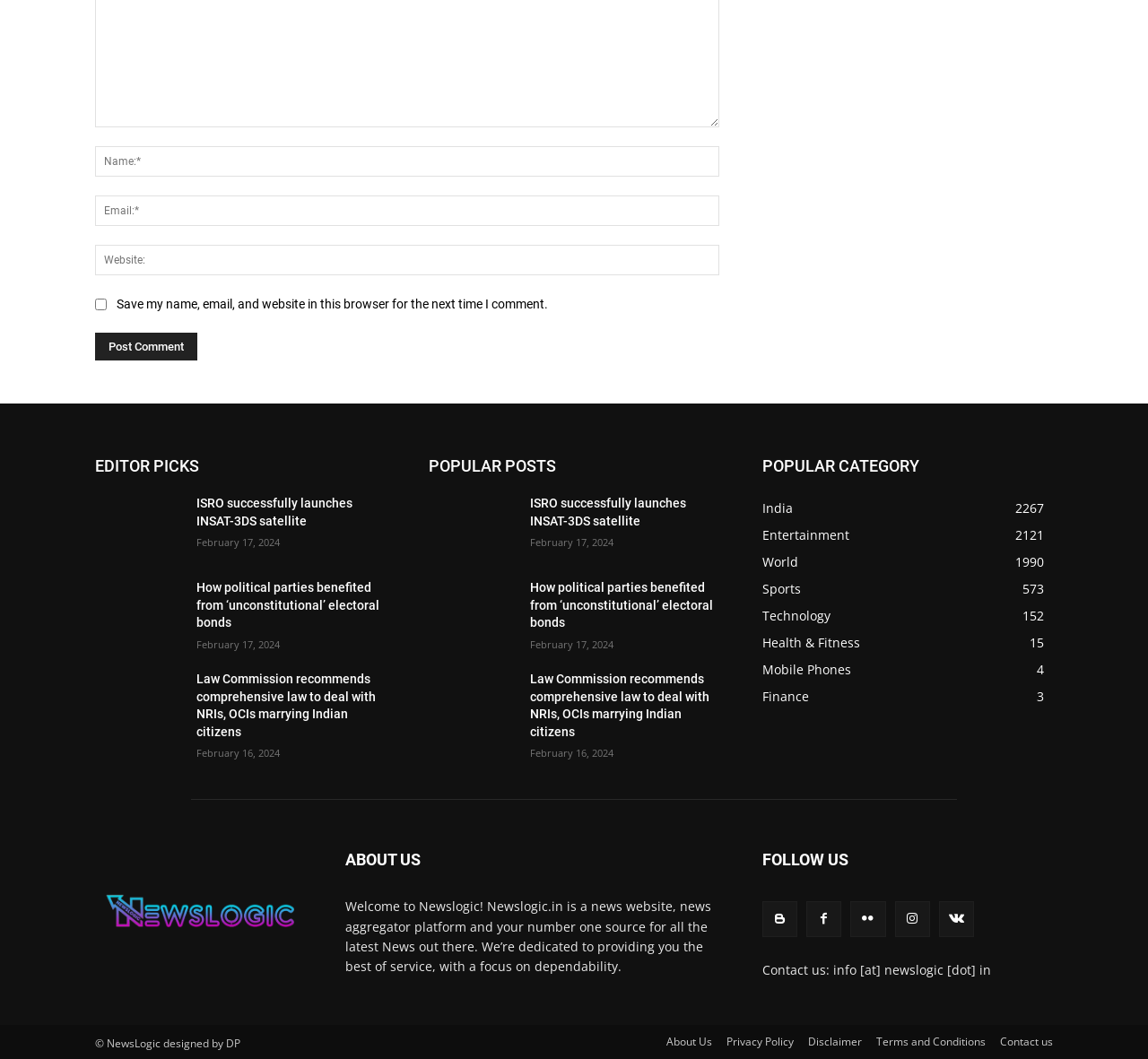Give a concise answer using only one word or phrase for this question:
What is the logo of the website?

NewsLogic-Logo